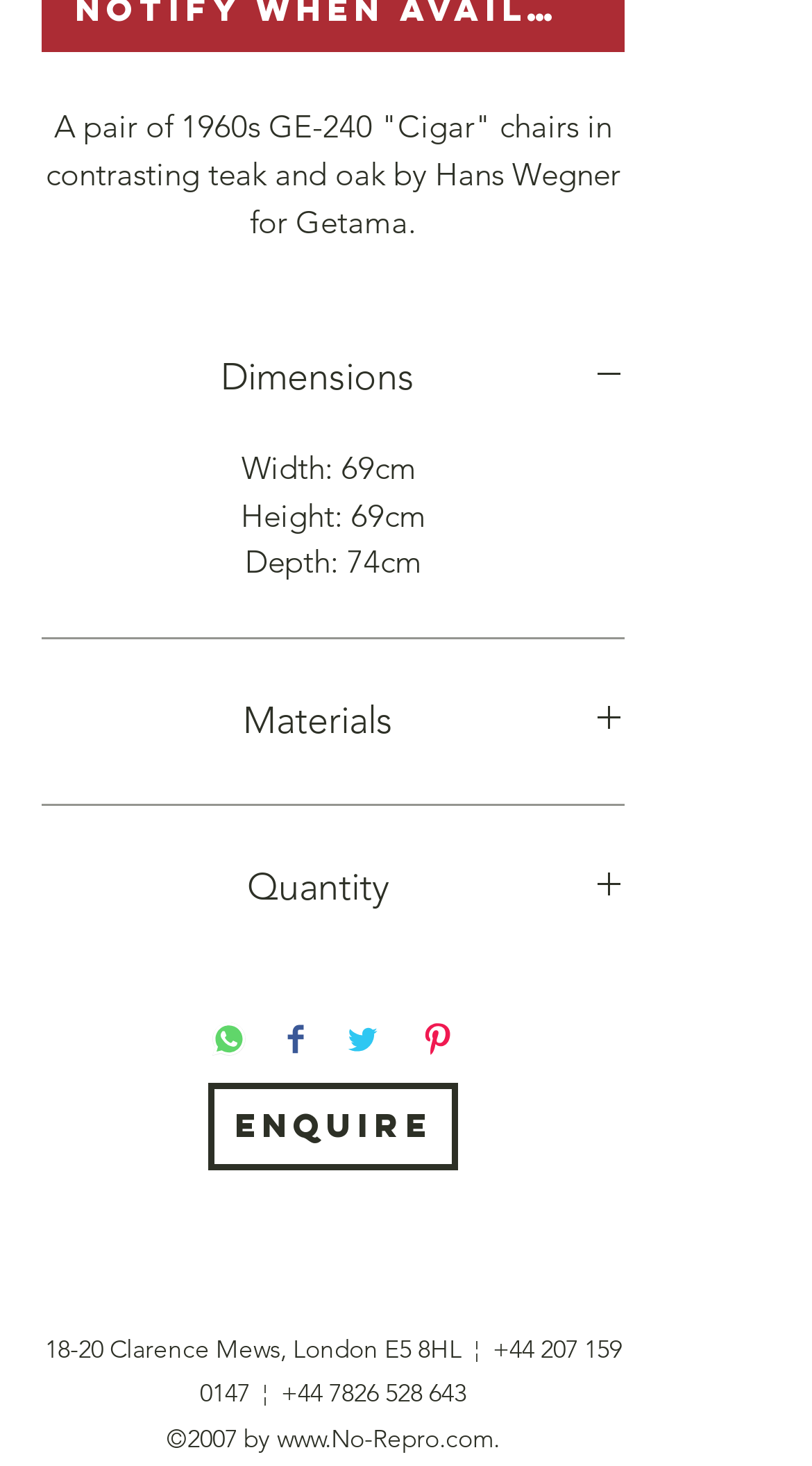Please determine the bounding box coordinates of the element to click in order to execute the following instruction: "Click the 'Materials' button". The coordinates should be four float numbers between 0 and 1, specified as [left, top, right, bottom].

[0.051, 0.47, 0.769, 0.515]